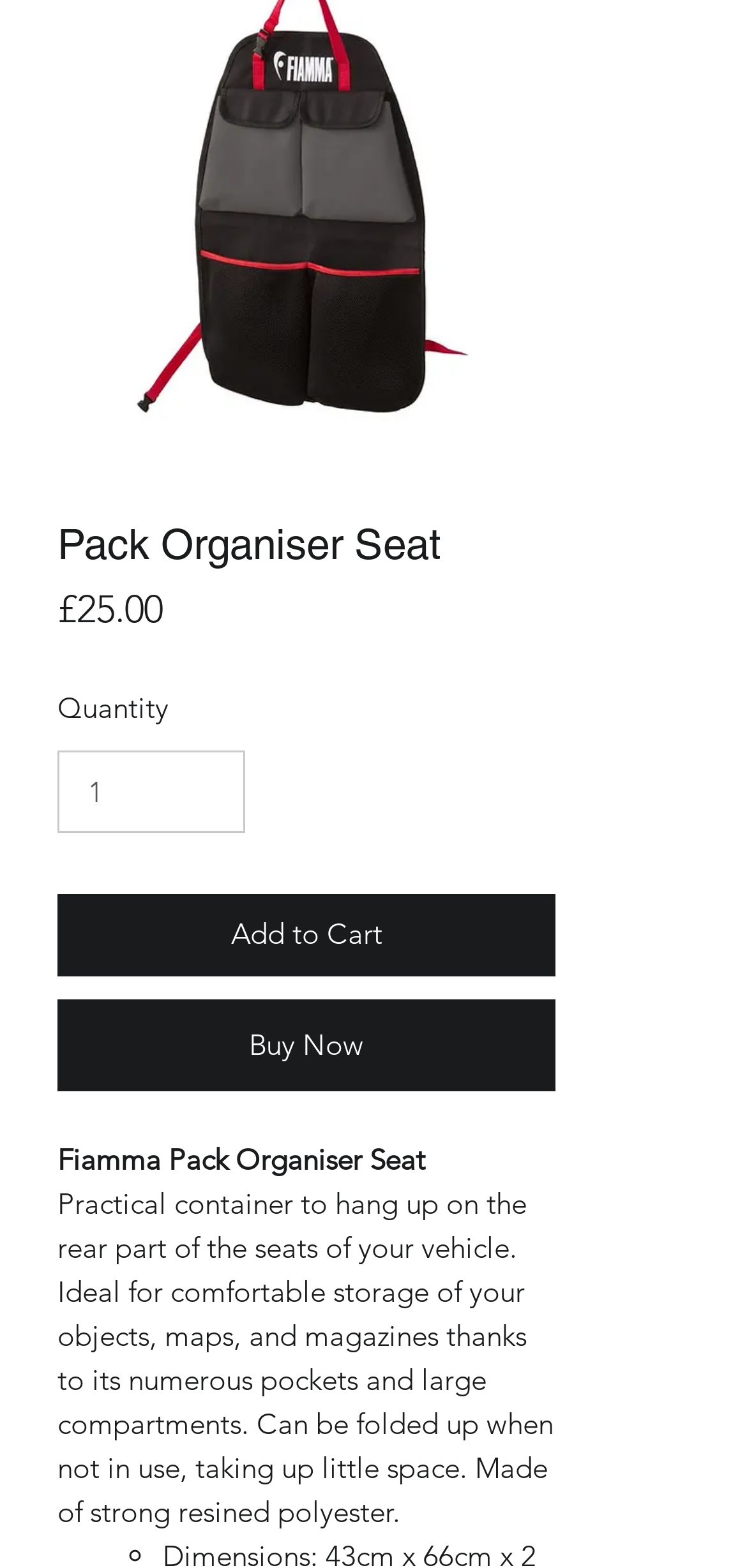Show the bounding box coordinates for the HTML element as described: "Buy Now".

[0.077, 0.637, 0.744, 0.696]